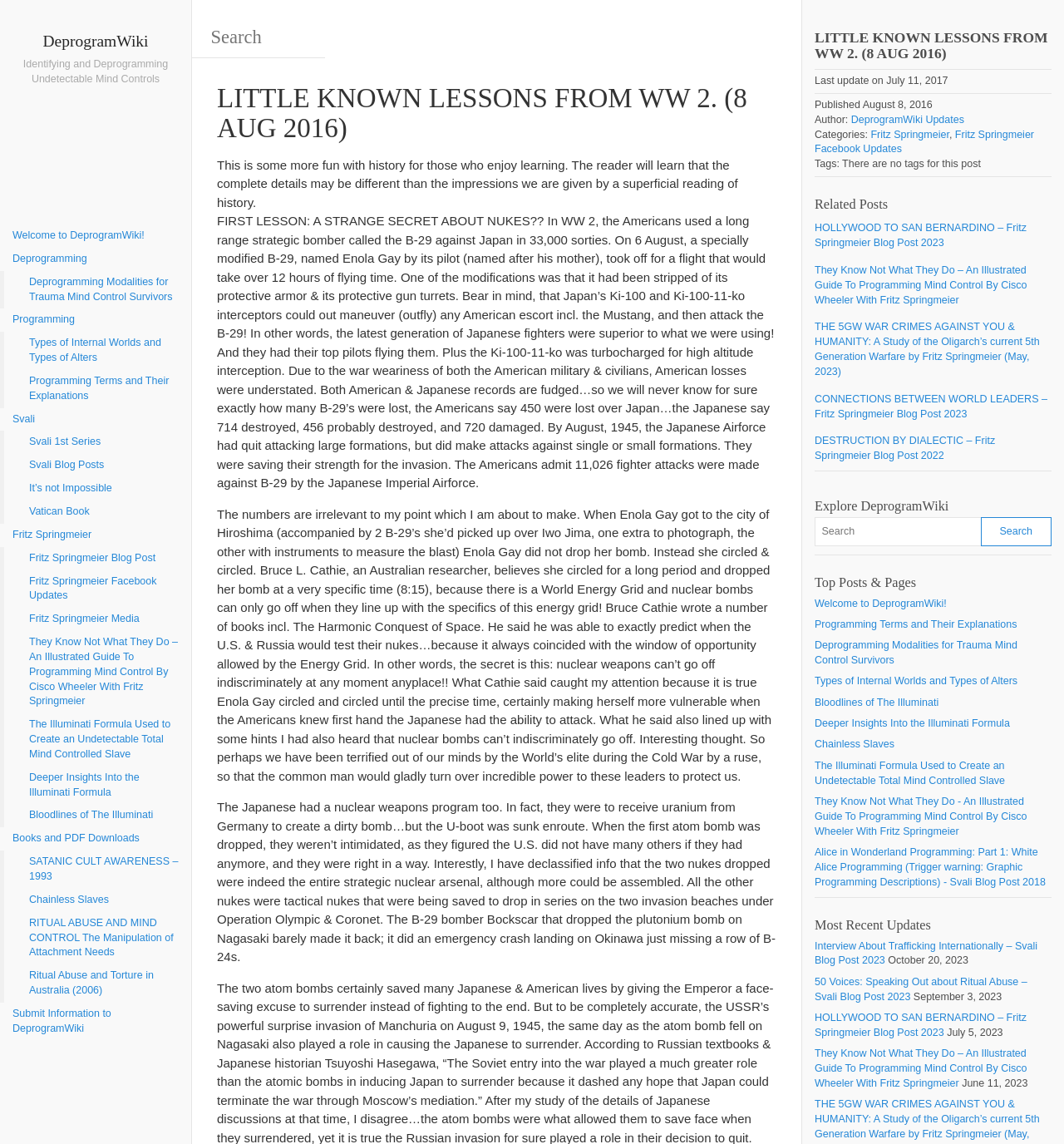What is the purpose of the search box?
Could you answer the question in a detailed manner, providing as much information as possible?

The search box is located at the top right of the webpage and allows users to search for specific content within the DeprogramWiki website.